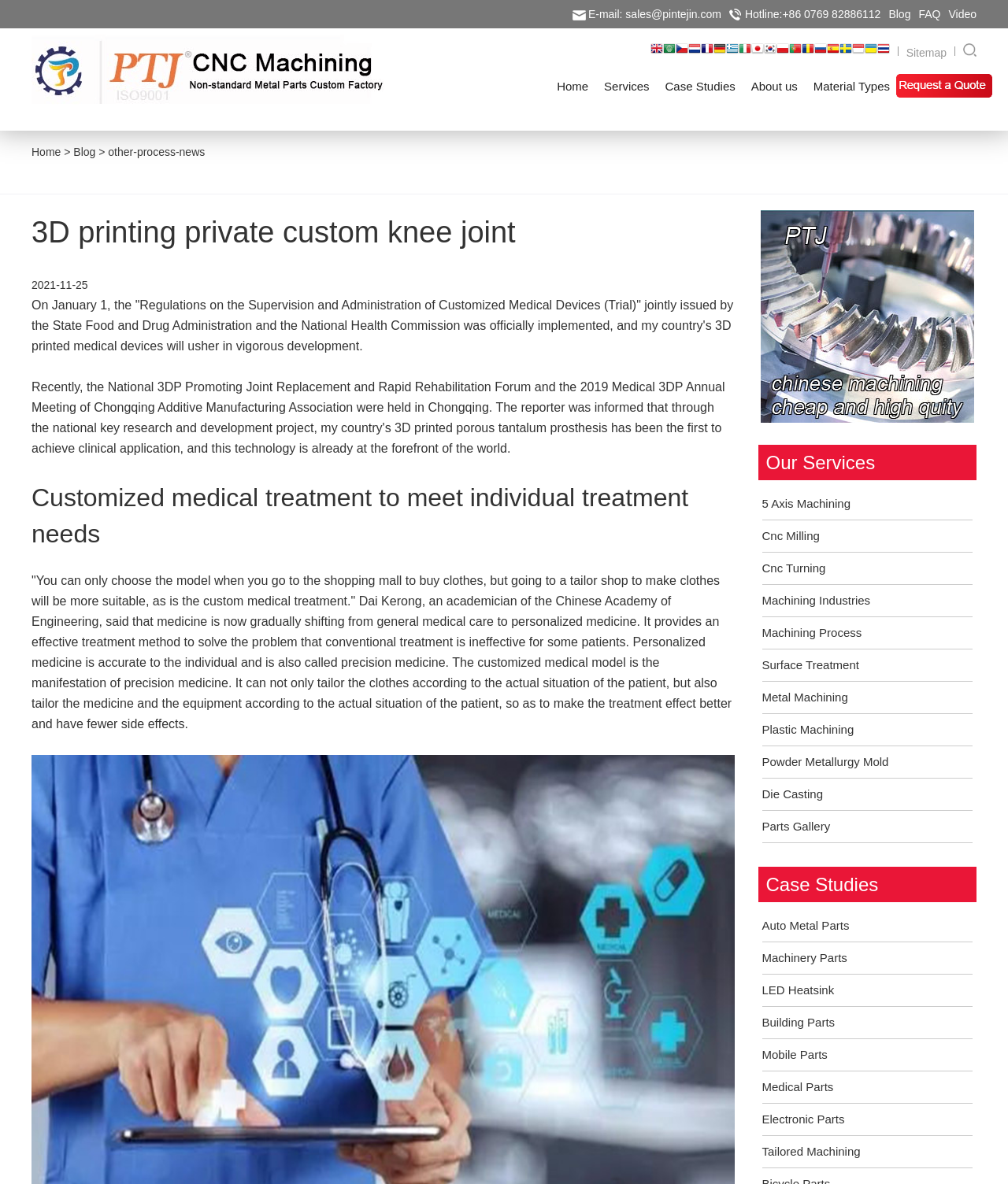What services are offered by the company?
Provide a detailed and well-explained answer to the question.

The company offers various CNC machining services, including 5 Axis Machining, Cnc Milling, Cnc Turning, Machining Industries, Machining Process, Surface Treatment, Metal Machining, Plastic Machining, Powder Metallurgy Mold, Die Casting, and Parts Gallery.